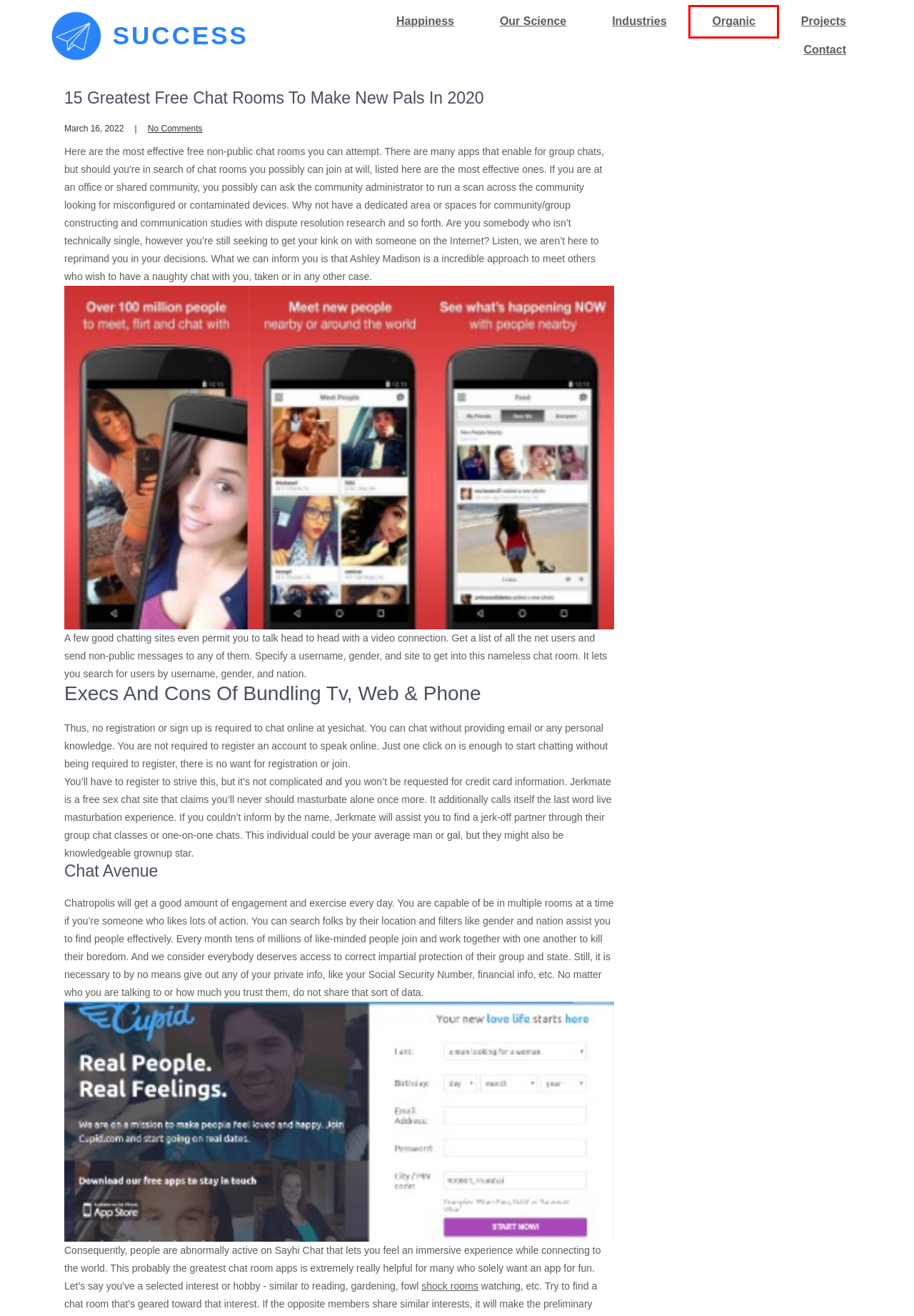A screenshot of a webpage is given with a red bounding box around a UI element. Choose the description that best matches the new webpage shown after clicking the element within the red bounding box. Here are the candidates:
A. Industries – Success
B. Organic Growth – Success
C. Contact – Success
D. PopularFX – The easiest feature rich WordPress Theme with 400 templates
E. Success – Meil India, Ownership Management Services Company
F. Our Science – Success
G. Tips On How To Register,fund And Withdraw From 1xbet Account – Success
H. Shockrooms Free Chat Rooms - eChat

B